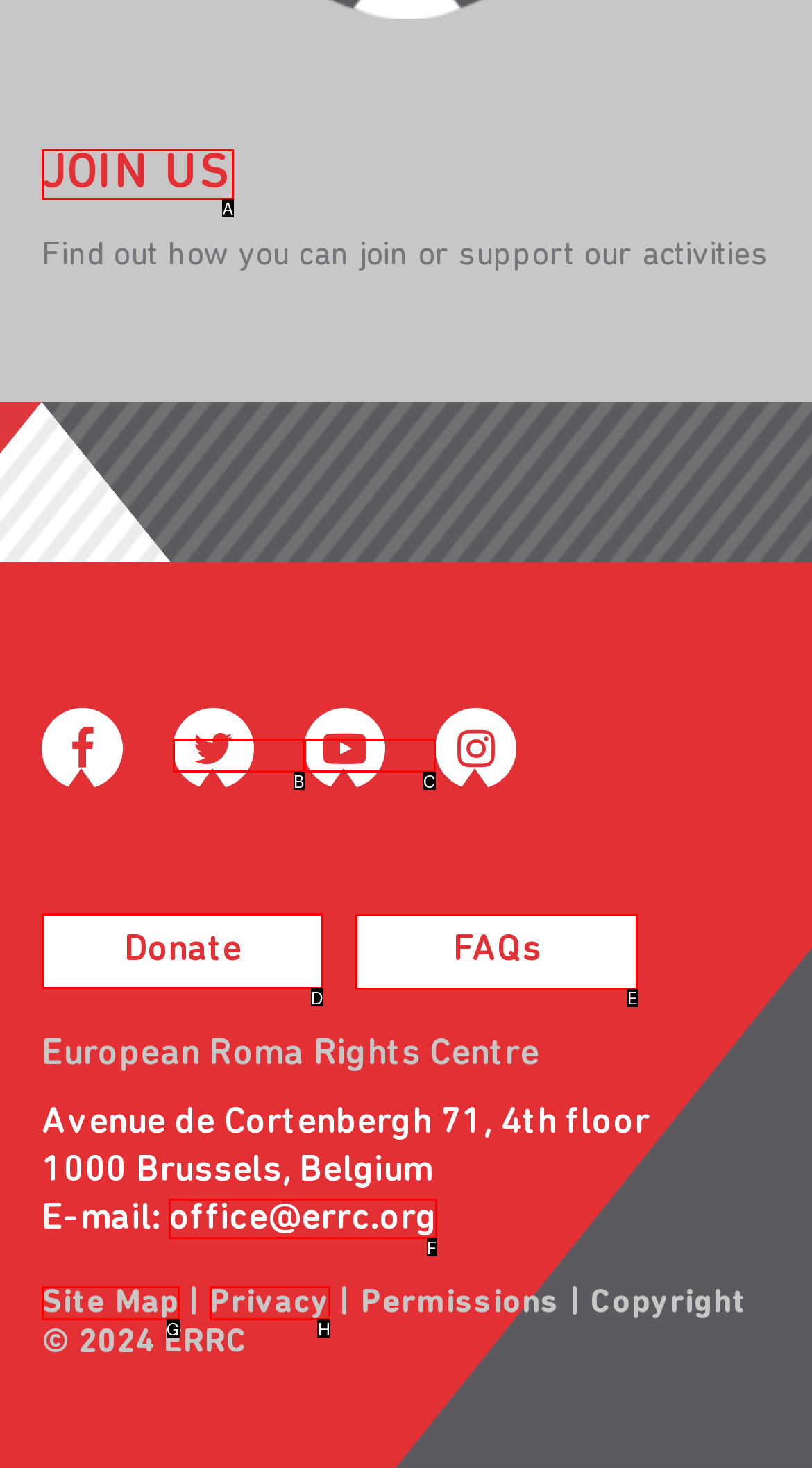Tell me which letter corresponds to the UI element that will allow you to Click on the 'Show OptikTV conflicts with WiFi Extender. Help! post option menu' button. Answer with the letter directly.

None